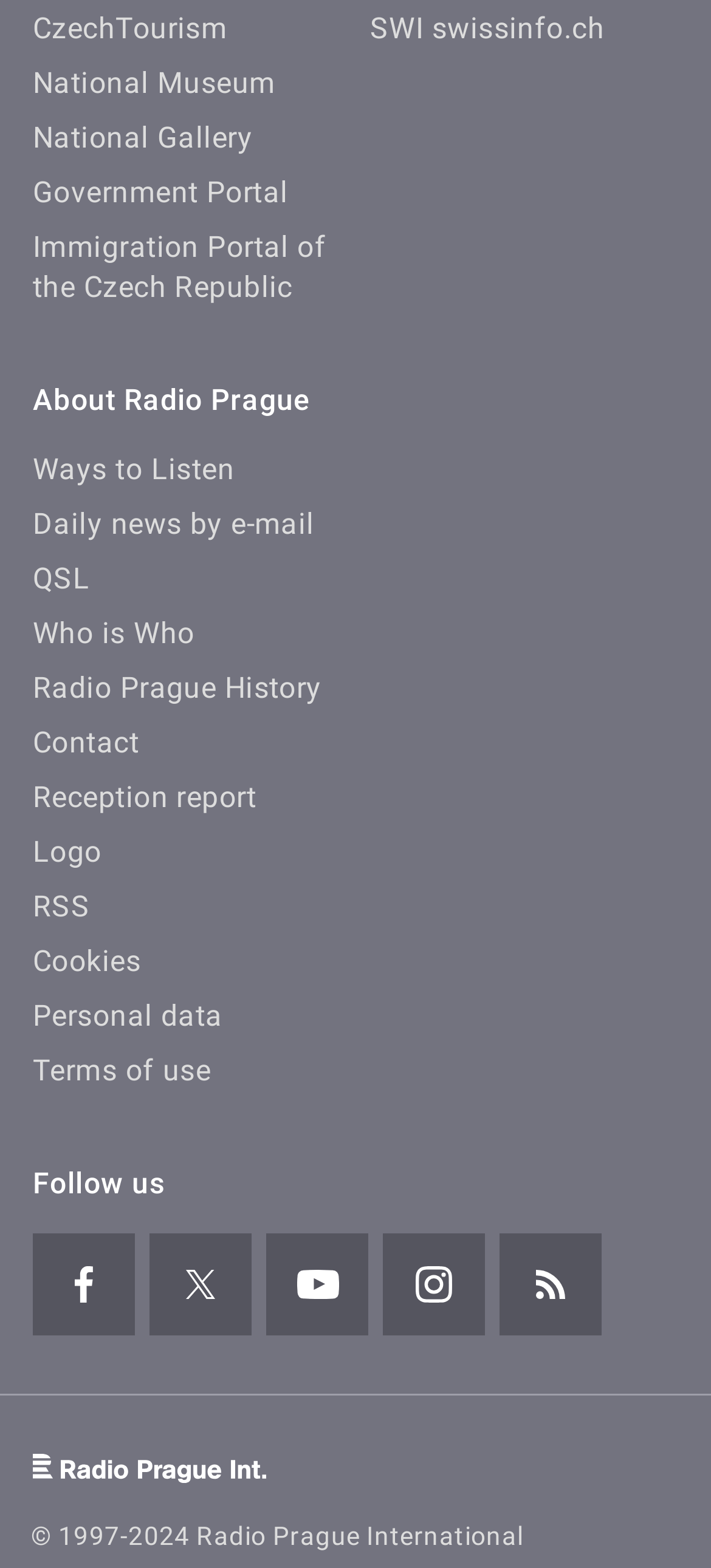Use a single word or phrase to answer the following:
How many links are there in the first section?

5